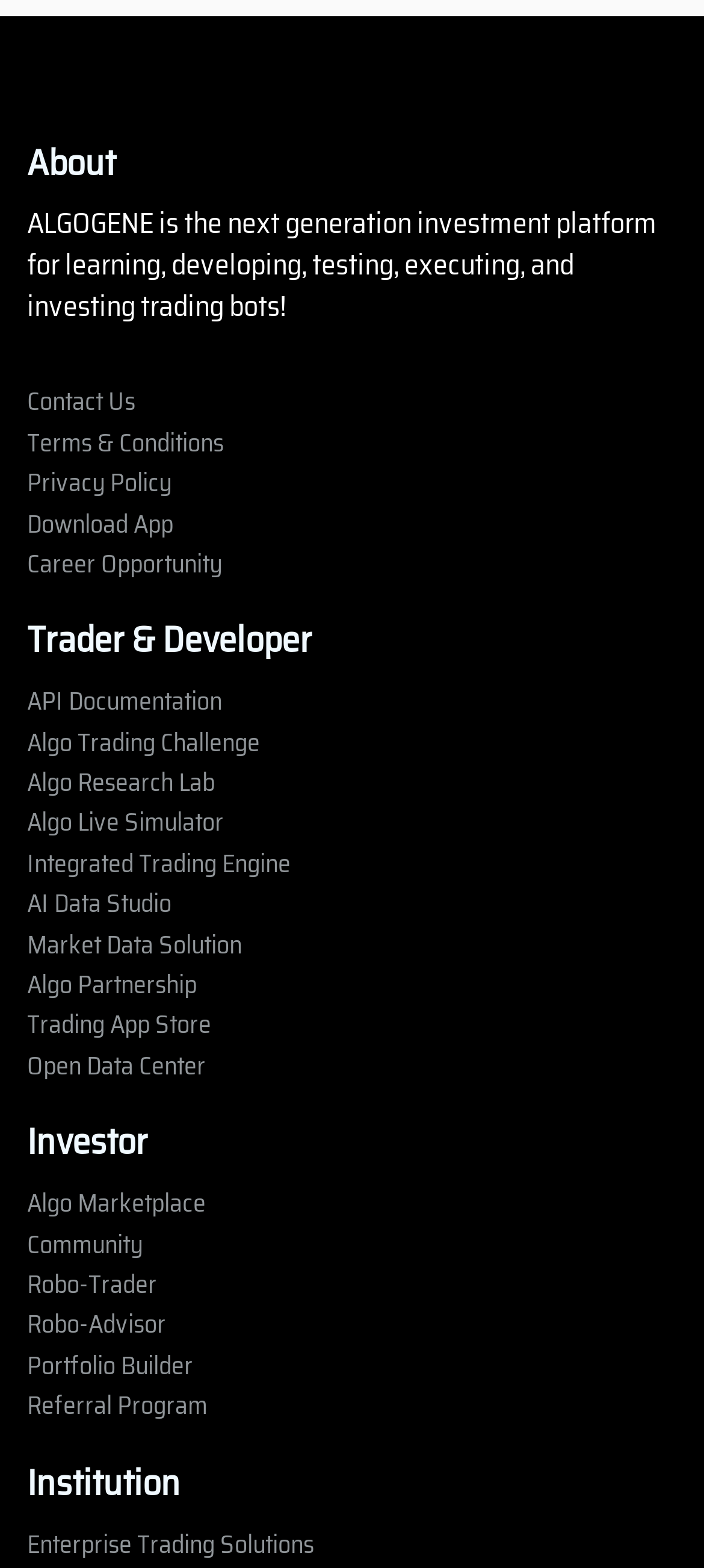Please provide a detailed answer to the question below by examining the image:
What is the second link available under the 'Trader & Developer' category?

The second link available under the 'Trader & Developer' category is 'Algo Trading Challenge', which is likely related to a challenge or competition for algo trading.